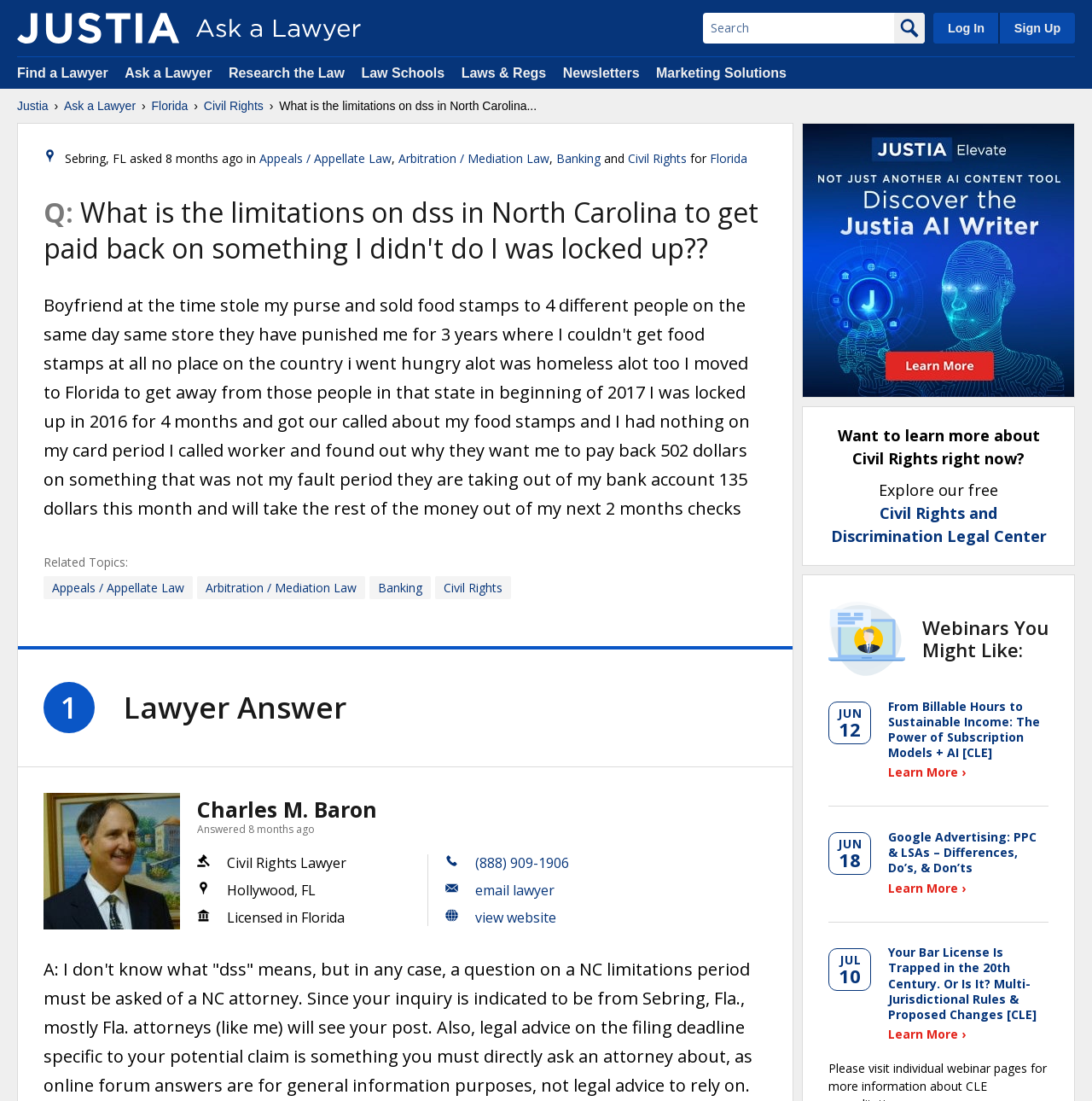What is the profession of the person who answered the question?
Please provide a single word or phrase as the answer based on the screenshot.

Civil Rights Lawyer